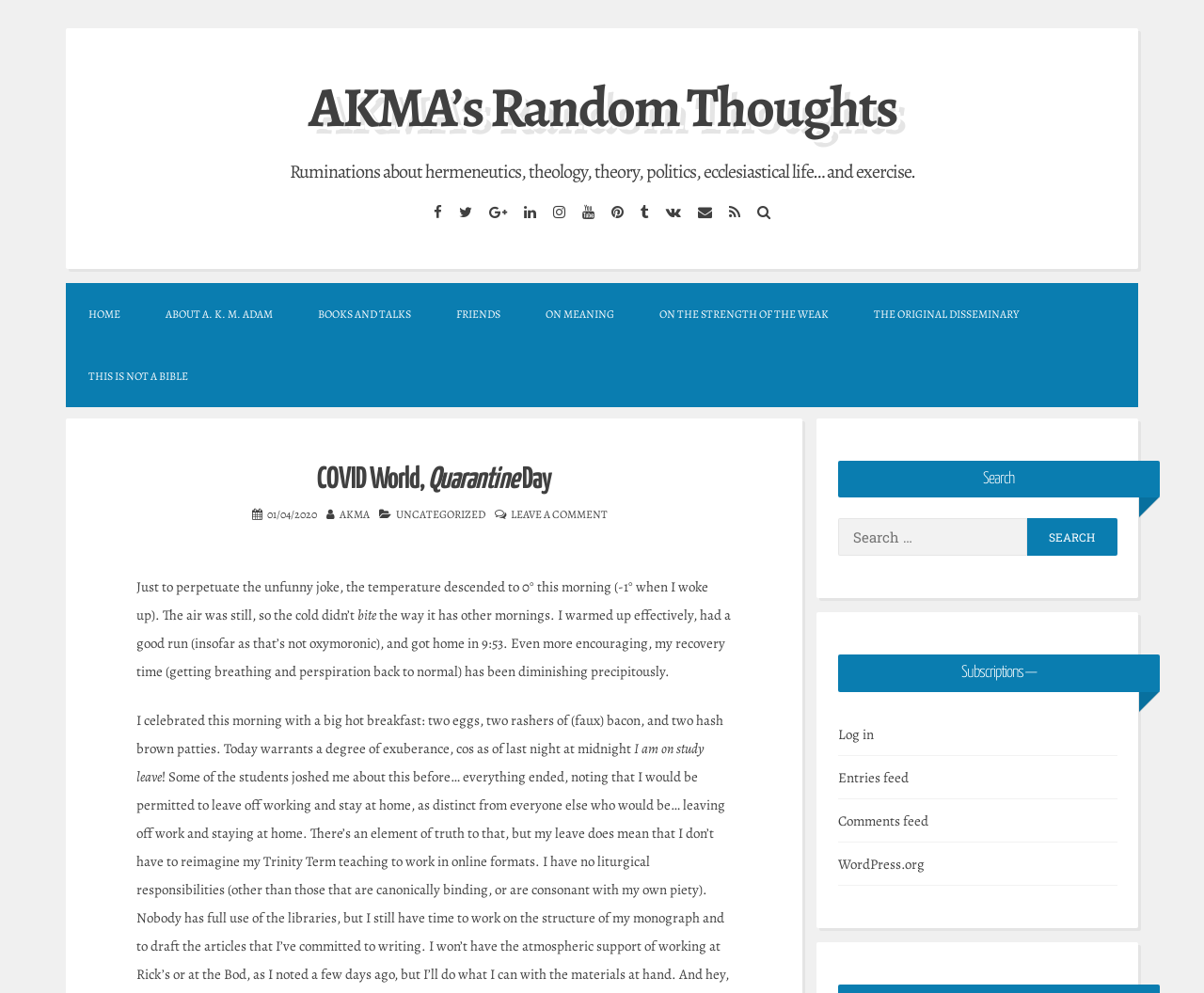Use a single word or phrase to answer the question:
What is the author of this blog?

AKMA